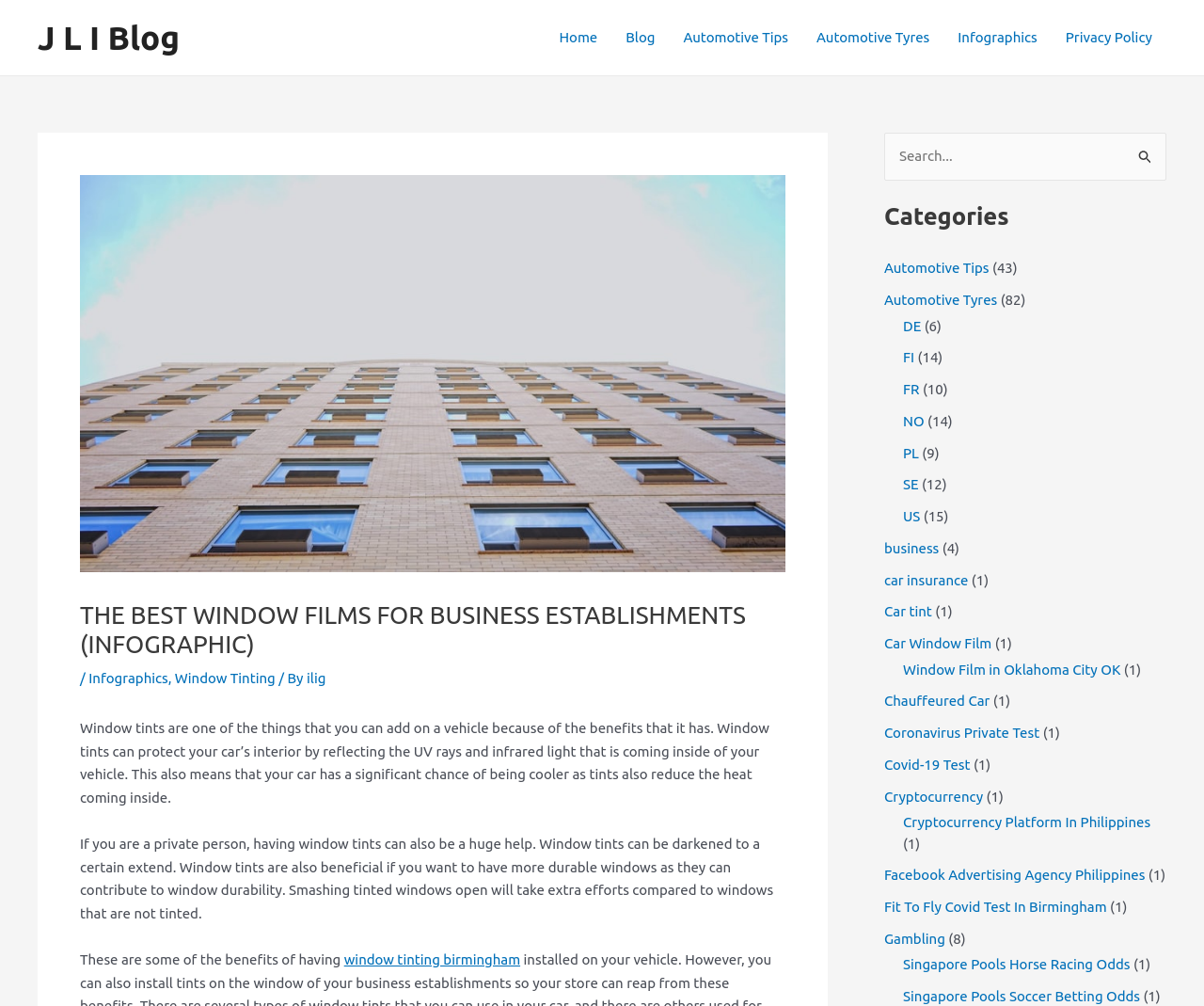What is the main topic of this webpage?
Refer to the image and answer the question using a single word or phrase.

Window tints